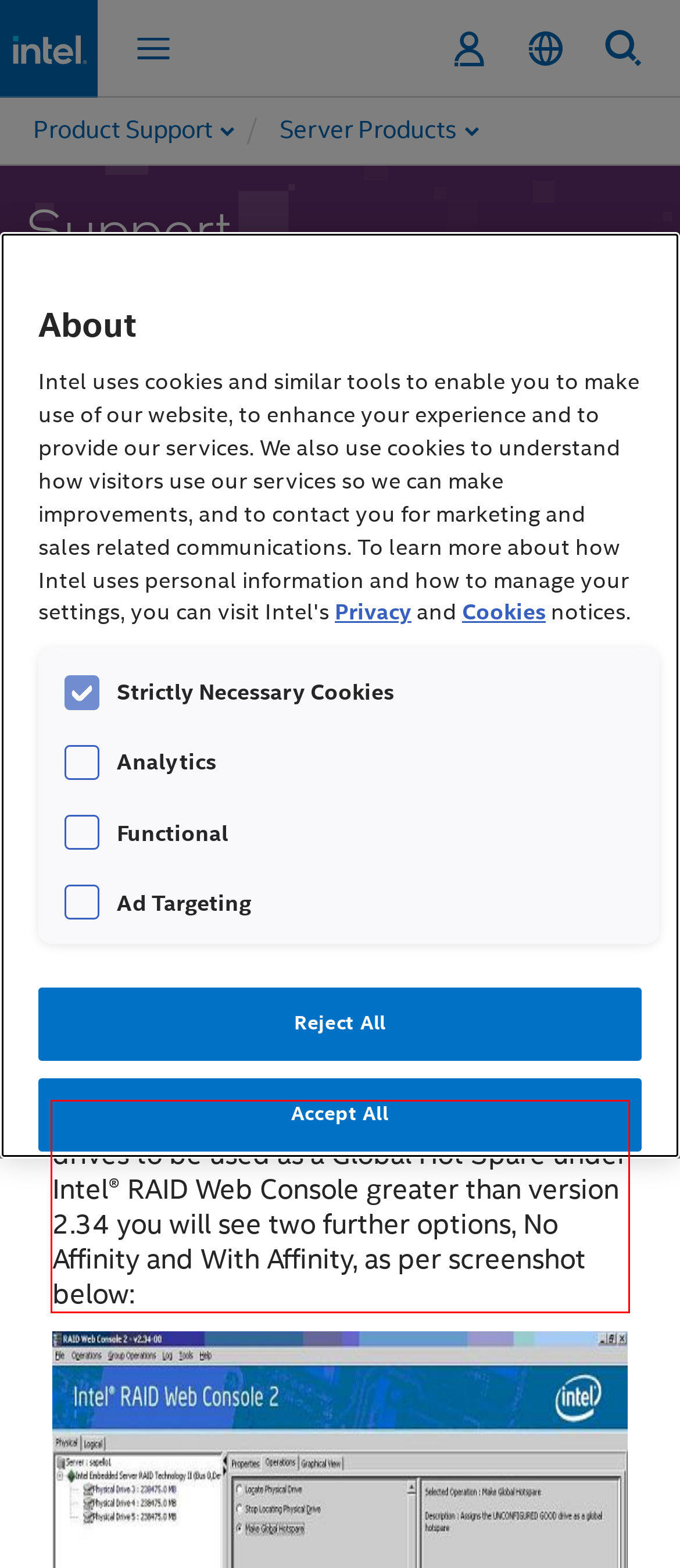Identify the red bounding box in the webpage screenshot and perform OCR to generate the text content enclosed.

When you choose one of the installed hard drives to be used as a Global Hot Spare under Intel® RAID Web Console greater than version 2.34 you will see two further options, No Affinity and With Affinity, as per screenshot below: